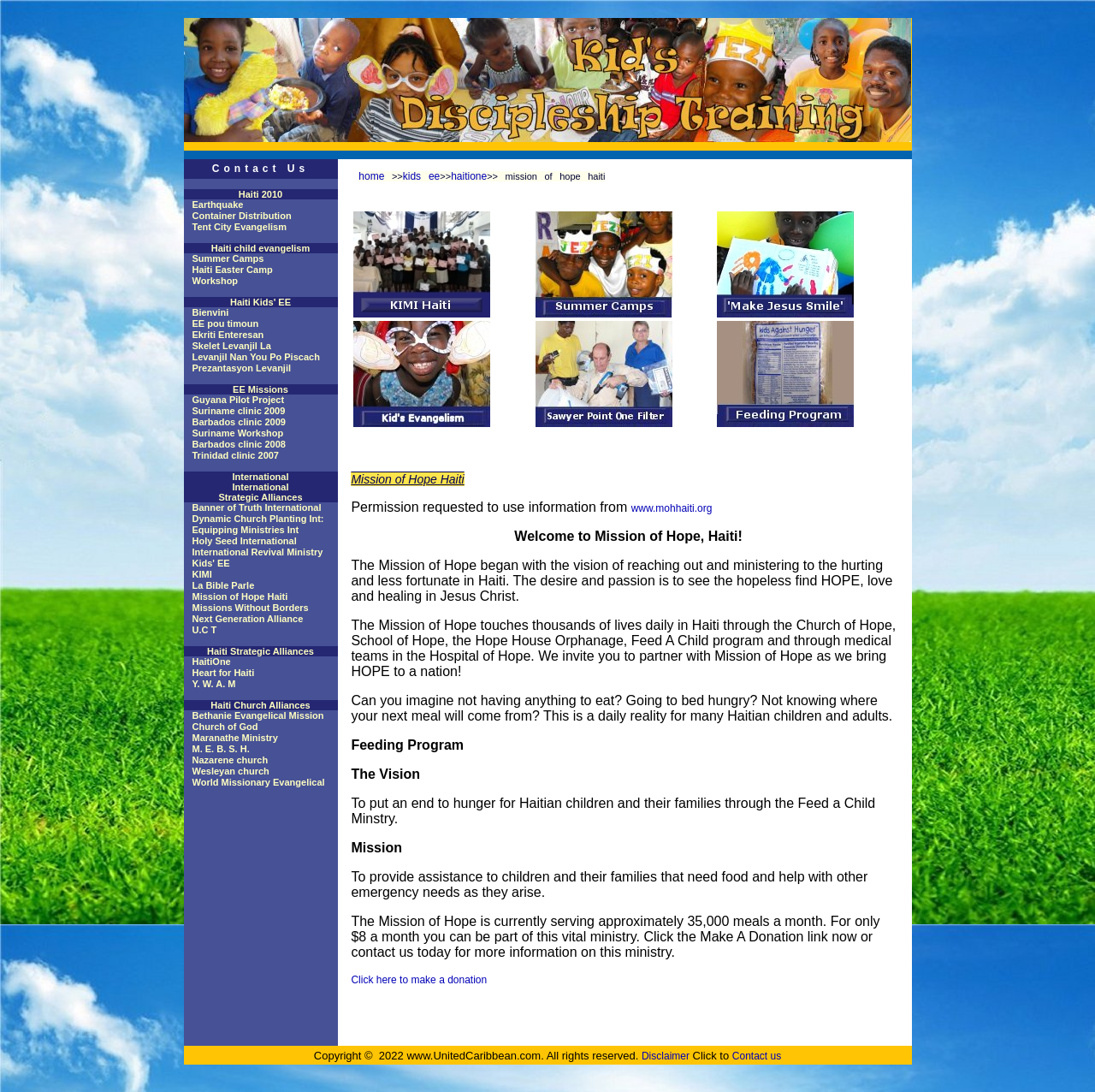Select the bounding box coordinates of the element I need to click to carry out the following instruction: "Visit Mission of Hope Haiti".

[0.168, 0.542, 0.308, 0.551]